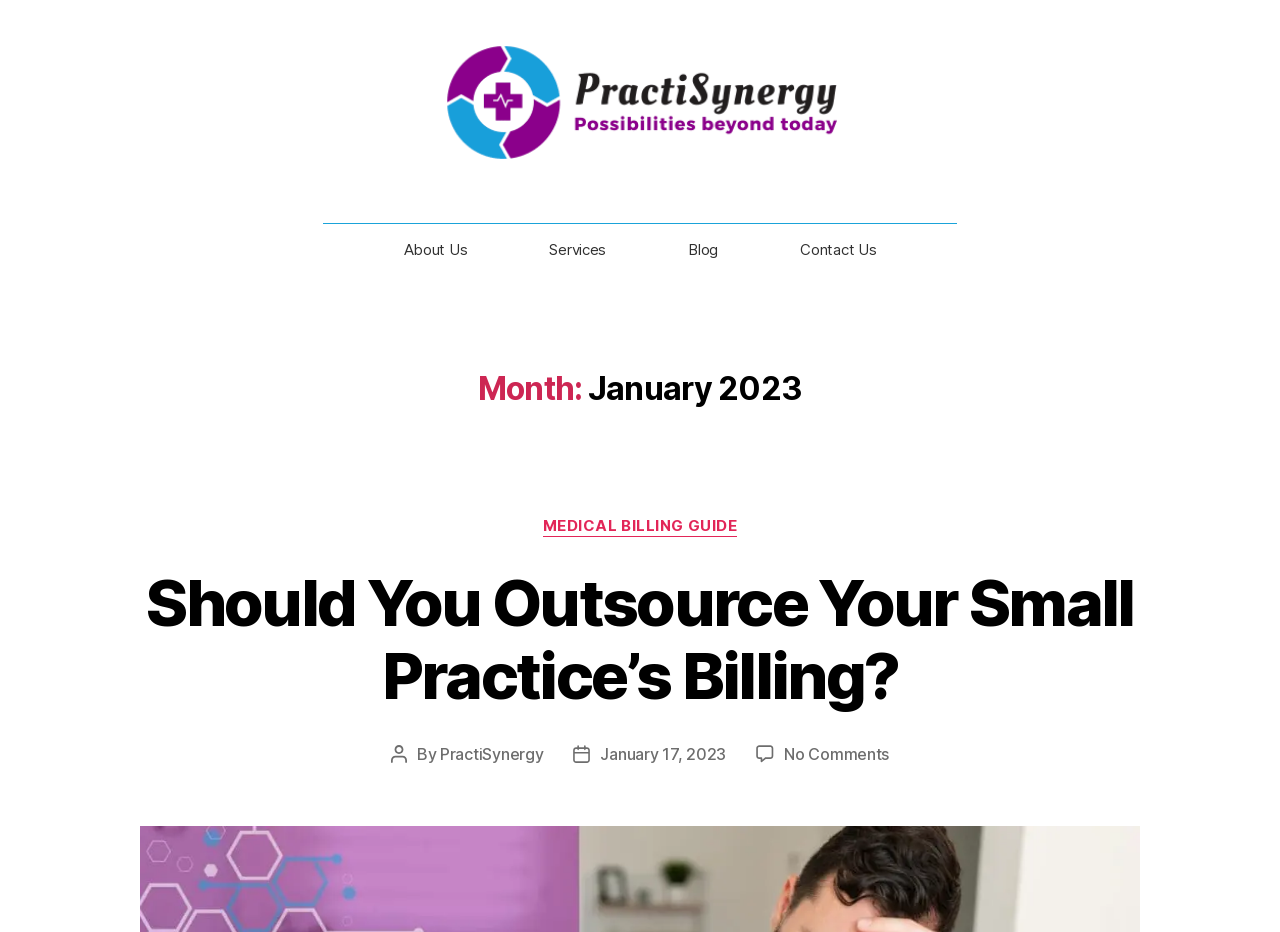What is the name of the company mentioned in the article?
Using the image, give a concise answer in the form of a single word or short phrase.

PractiSynergy